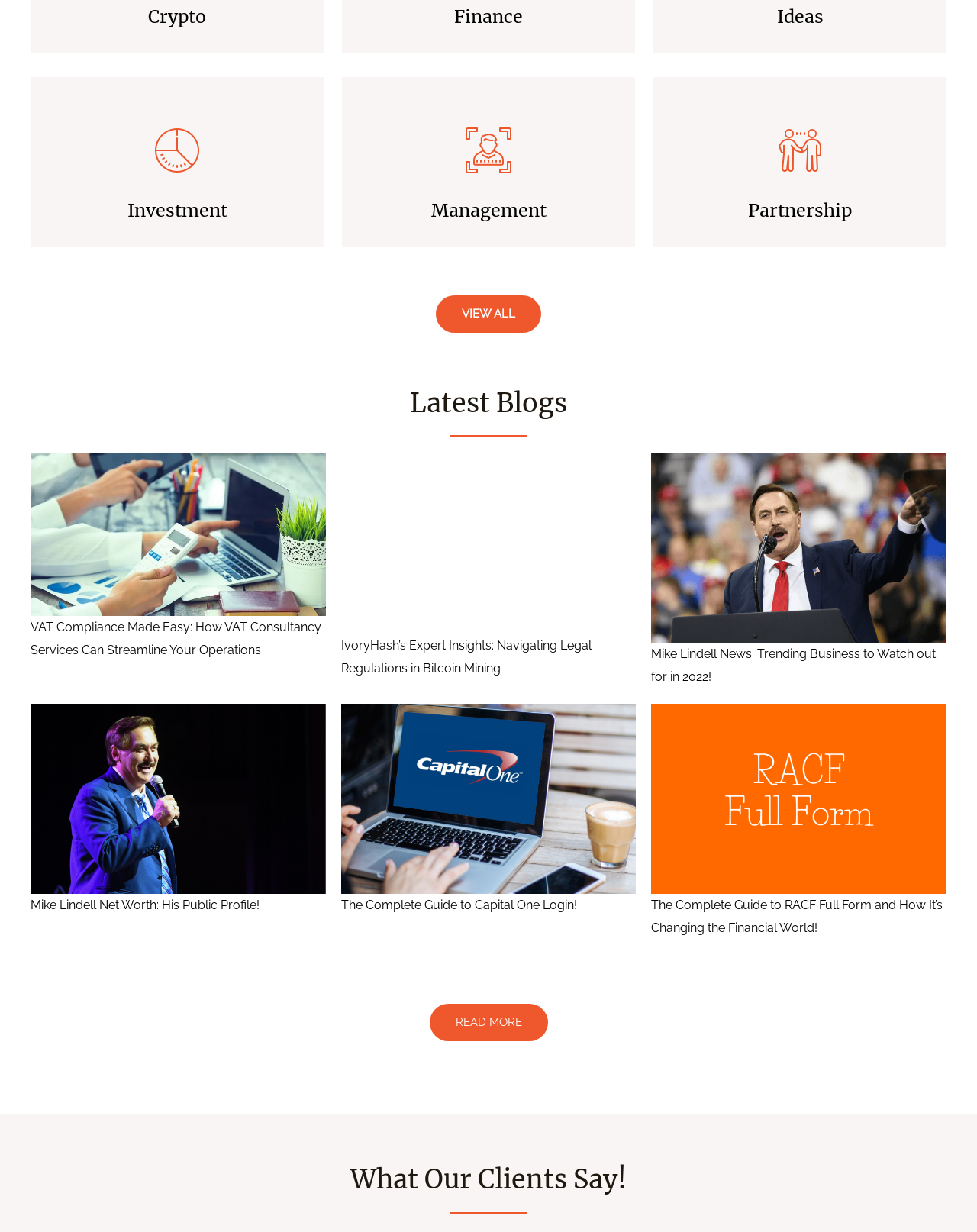Given the description of a UI element: "Ubiquitous Concepts", identify the bounding box coordinates of the matching element in the webpage screenshot.

None